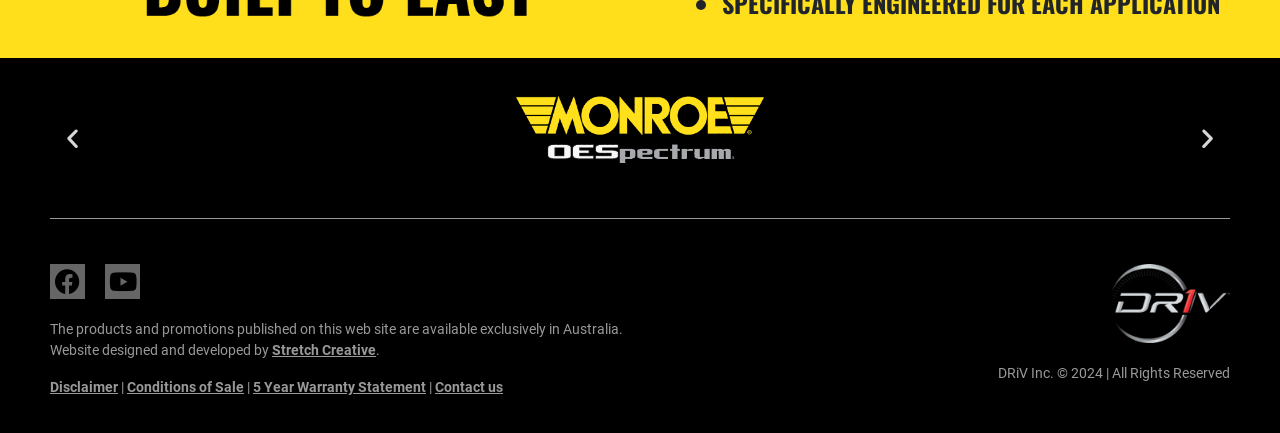Provide the bounding box coordinates of the area you need to click to execute the following instruction: "Contact us".

[0.34, 0.876, 0.393, 0.913]